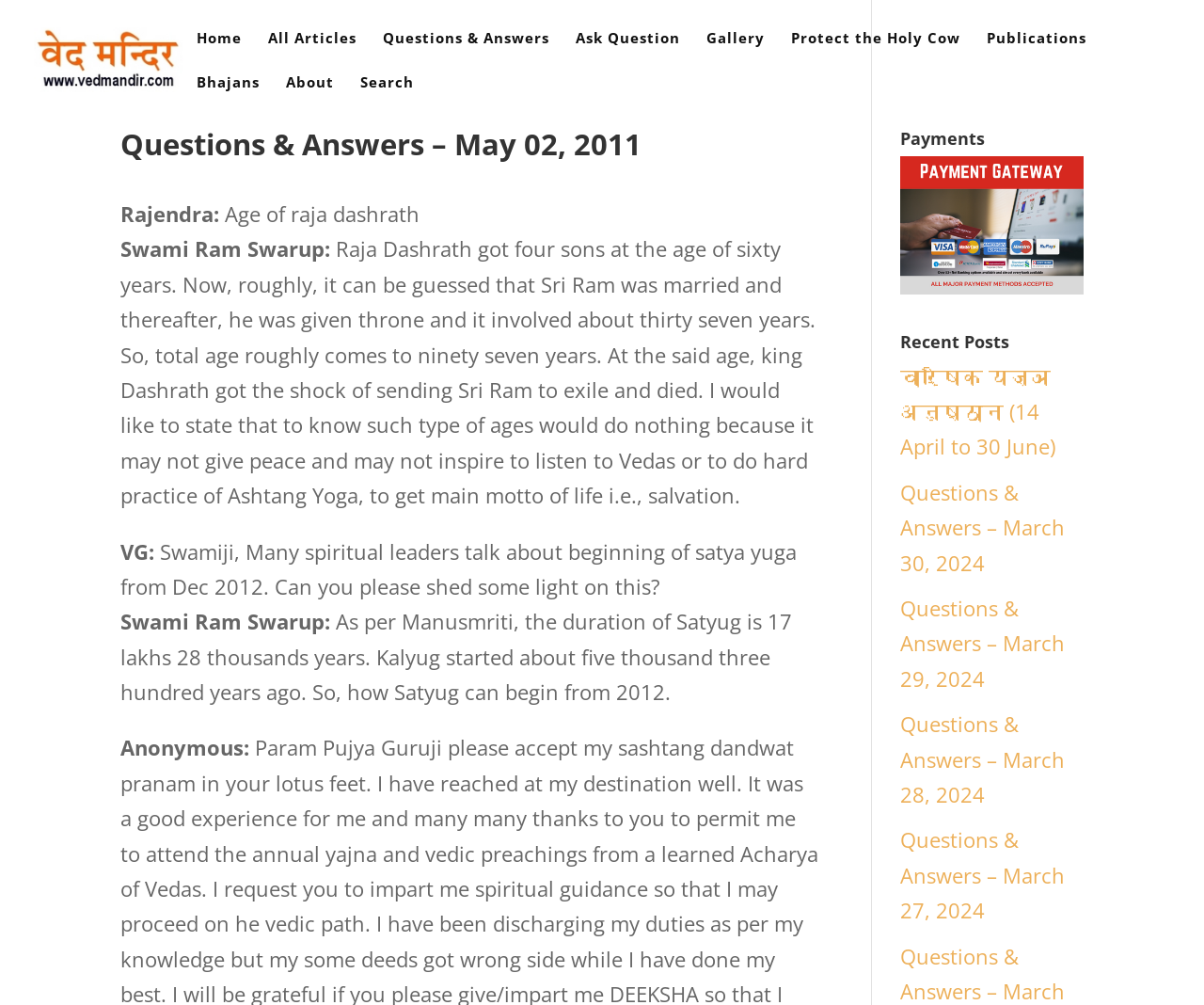Illustrate the webpage's structure and main components comprehensively.

The webpage is a question-and-answer forum with a focus on spirituality and Hinduism. At the top, there is a logo of "Ved Mandir" accompanied by a link to the homepage. Below the logo, there is a navigation menu with links to various sections, including "Home", "All Articles", "Questions & Answers", "Ask Question", "Gallery", "Protect the Holy Cow", "Publications", "Bhajans", "About", and "Search".

The main content of the page is a Q&A session dated May 02, 2011. The session consists of several questions and answers, with each question and answer pair displayed in a separate section. The questions are asked by individuals with usernames such as "Rajendra", "VG", and "Anonymous", while the answers are provided by "Swami Ram Swarup". The questions and answers are related to Hindu mythology and spirituality, with topics such as the age of Raja Dashrath and the beginning of Satya Yuga.

On the right-hand side of the page, there are three sections: "Payments", "Recent Posts", and a list of links to recent Q&A sessions. The "Payments" section contains a link and an image, while the "Recent Posts" section lists several links to recent Q&A sessions, including those dated March 30, 2024, March 29, 2024, and so on.